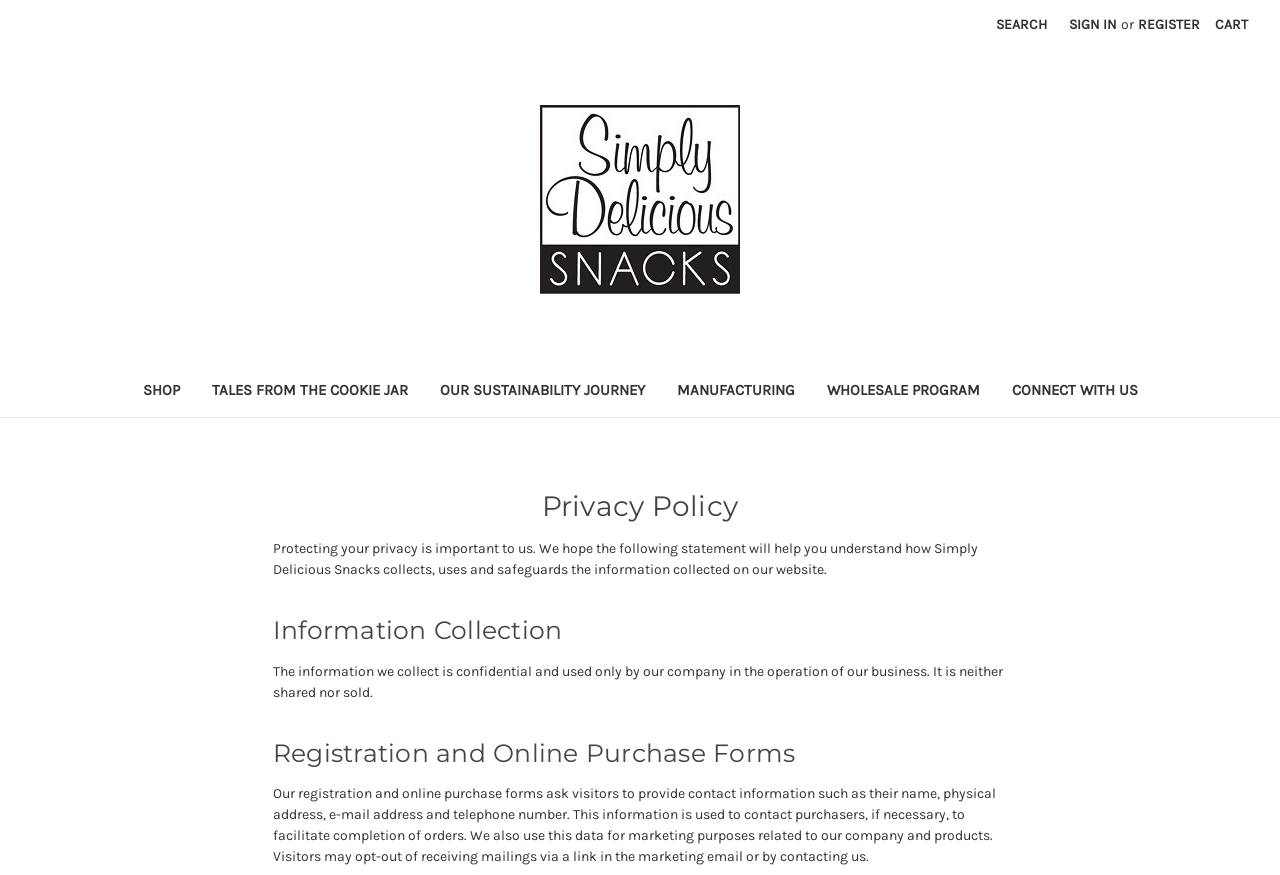Describe all visible elements and their arrangement on the webpage.

The webpage is about the privacy policy of Simply Delicious Snacks. At the top right corner, there is a search button with the text "SEARCH" next to it. Beside the search button, there are links to "Sign in", "Register", and "Cart with 0 items". 

On the top left side, there is a logo of Simply Delicious Snacks, which is an image with the text "Simply Delicious Snacks" underneath it. Below the logo, there are navigation links to "Shop", "Tales From The Cookie Jar", "Our Sustainability Journey", "Manufacturing", "Wholesale Program", and "Connect With Us".

The main content of the webpage is divided into sections, each with a heading. The first section is titled "Privacy Policy" and has a paragraph of text explaining the importance of protecting privacy. The second section is titled "Information Collection" and has a paragraph of text explaining how the collected information is used. The third section is titled "Registration and Online Purchase Forms" and has a paragraph of text explaining the information collected through registration and online purchase forms and how it is used.

There are a total of 7 navigation links, 1 search button, 1 logo, and 3 sections of text content on the webpage.